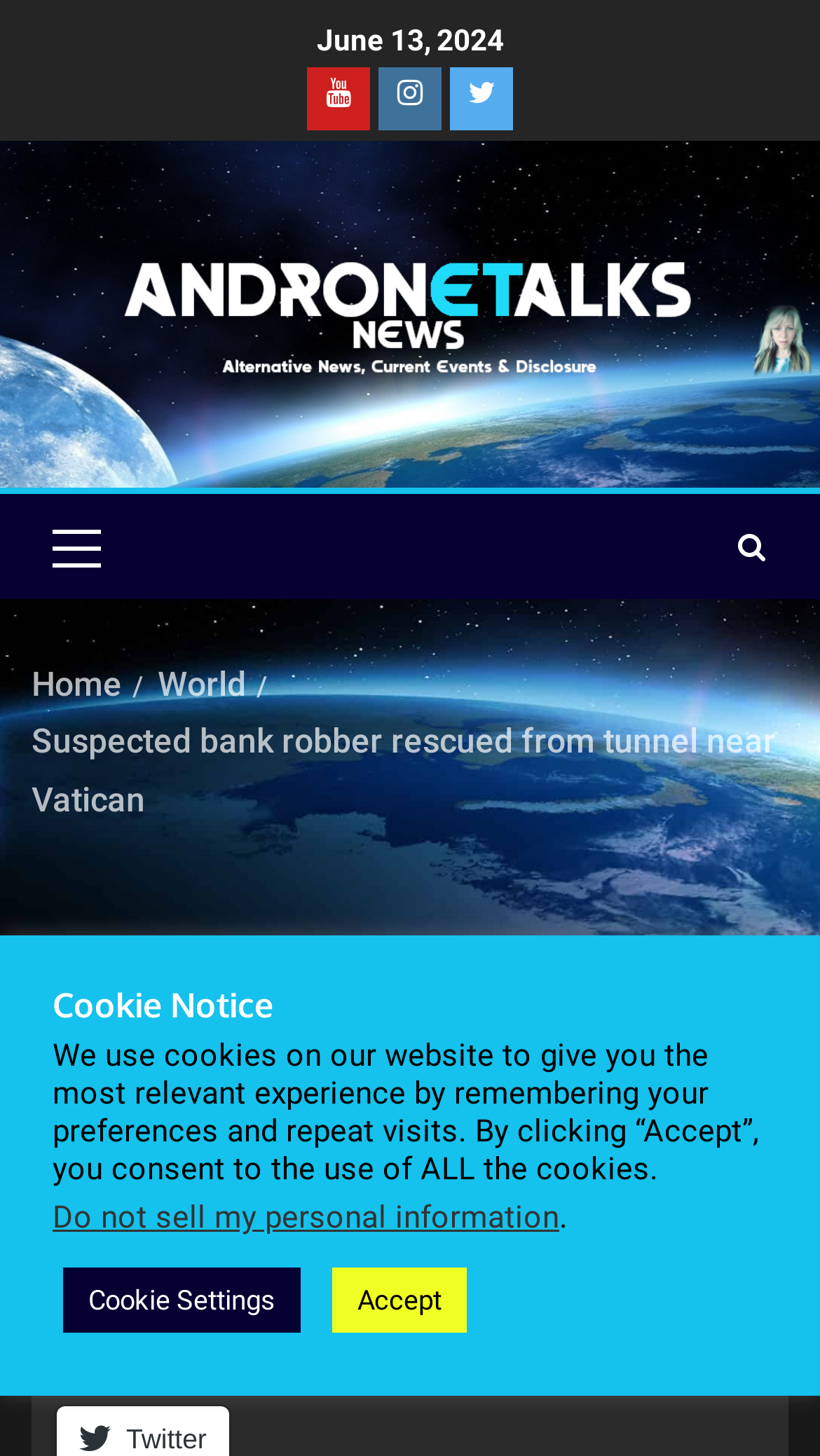Please specify the bounding box coordinates in the format (top-left x, top-left y, bottom-right x, bottom-right y), with values ranging from 0 to 1. Identify the bounding box for the UI component described as follows: Cookie Settings

[0.077, 0.871, 0.367, 0.915]